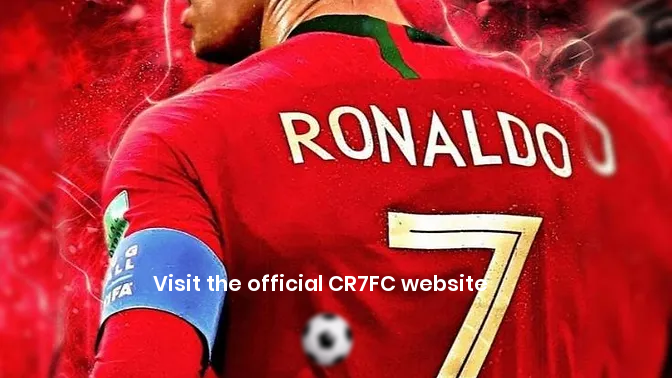Generate an elaborate caption that covers all aspects of the image.

The image features a player wearing a vibrant red jersey with the name "RONALDO" emblazoned on the back, highlighting their prominent number 7. The player, likely a football star, is shown from behind, exuding an aura of determination and skill. Surrounding the figure is a dynamic background, infused with shades of red, enhancing the intensity of the scene. Overlaid text invites viewers to "Visit the official CR7FC website," suggesting a connection to Cristiano Ronaldo's football academy and its initiatives, including a global tournament in Madeira, Portugal. This visual captures the passion for football and the spirit of competition, aiming to inspire young athletes.